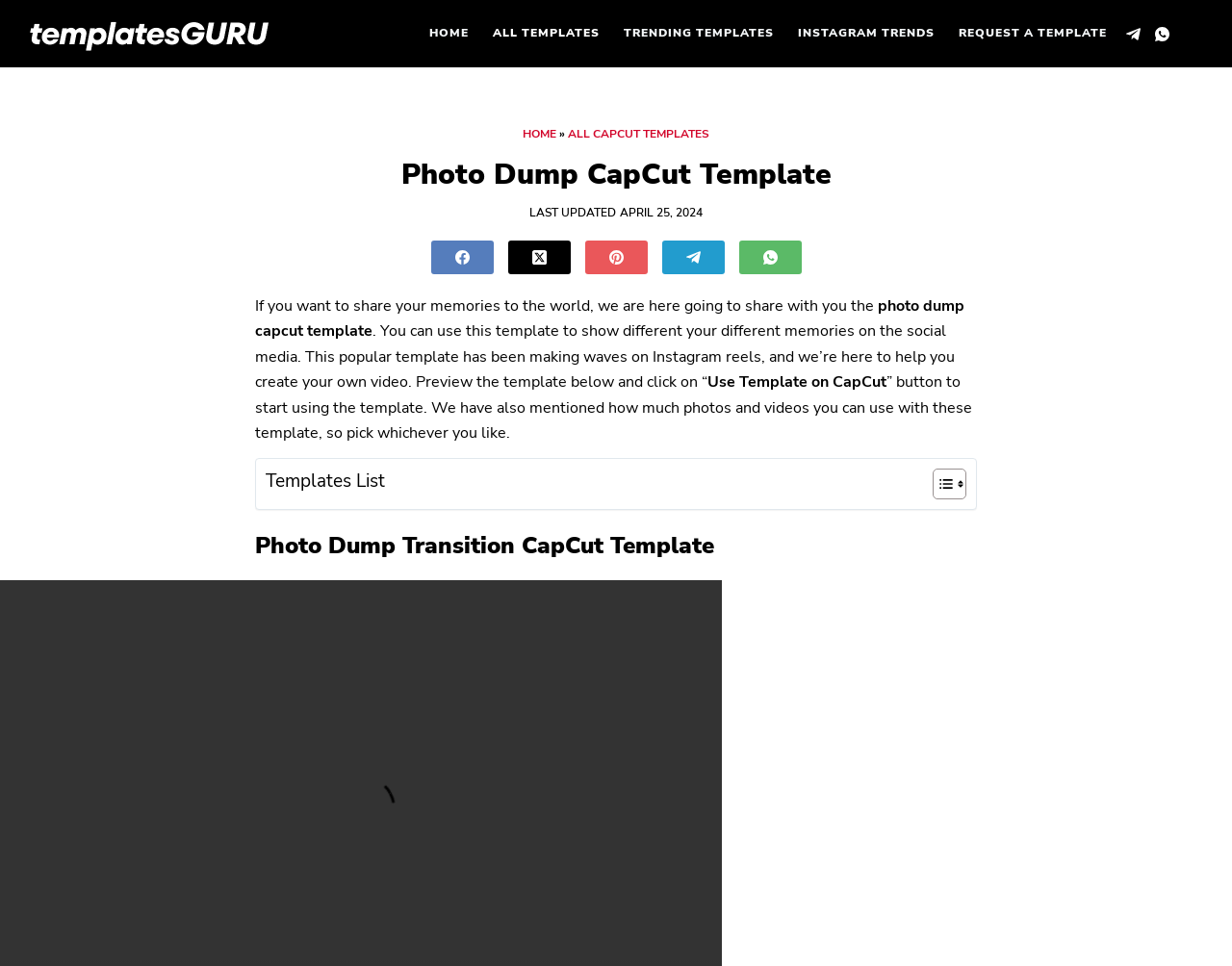Identify the bounding box coordinates necessary to click and complete the given instruction: "Check the 'TRENDING TEMPLATES' section".

[0.496, 0.0, 0.638, 0.07]